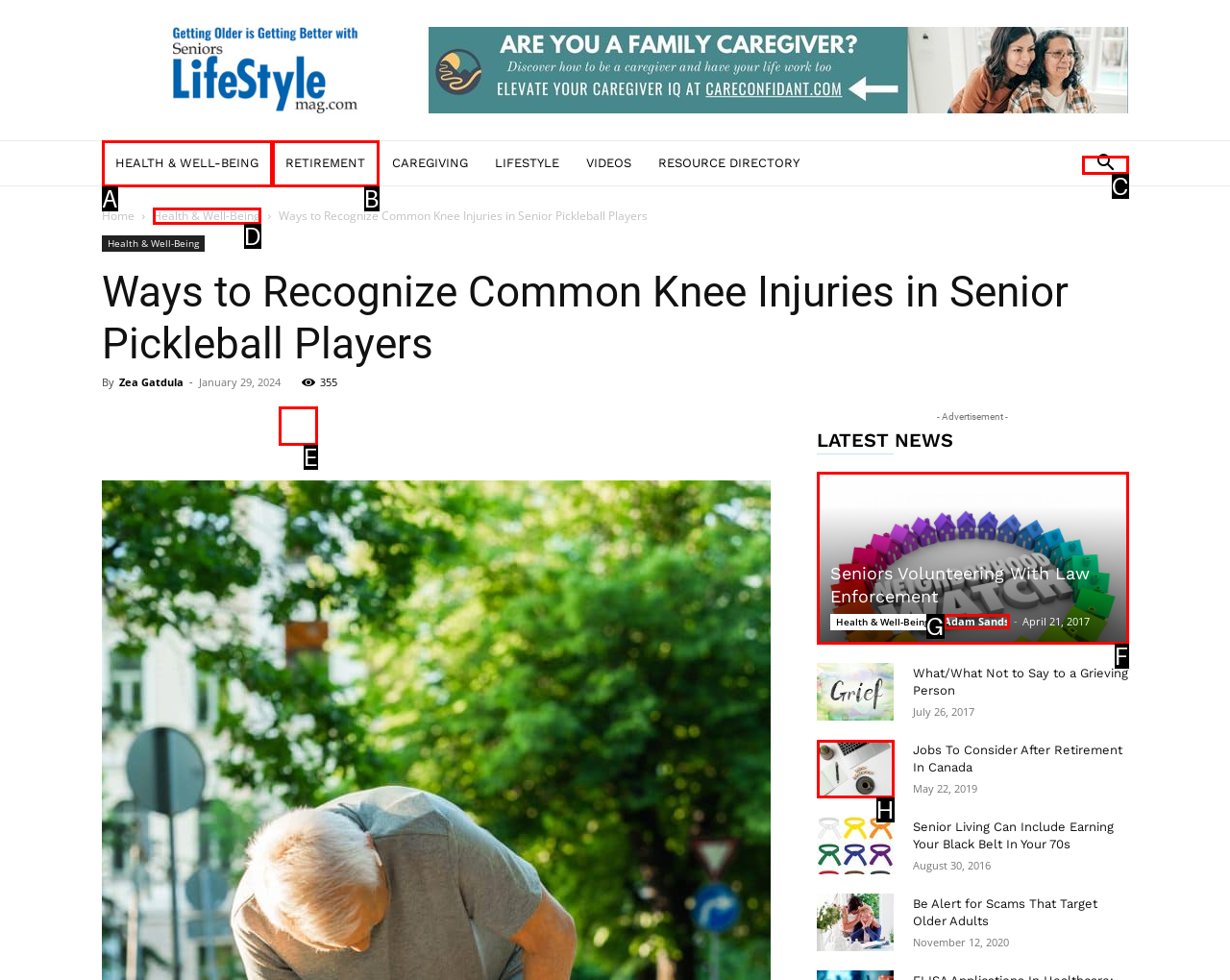Match the option to the description: admin
State the letter of the correct option from the available choices.

None